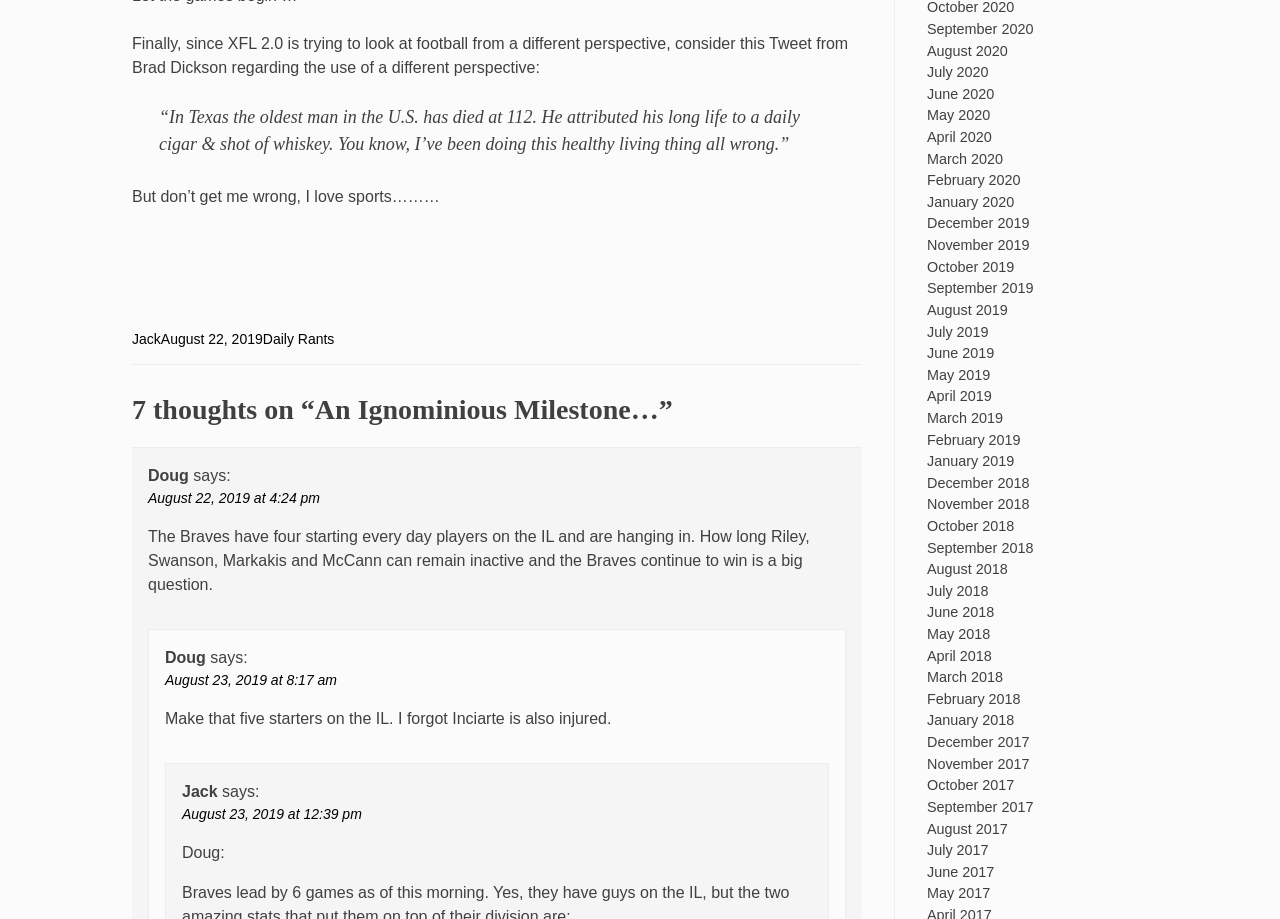Find the bounding box coordinates of the element to click in order to complete this instruction: "View the image of 1-White-living-room-600x399". The bounding box coordinates must be four float numbers between 0 and 1, denoted as [left, top, right, bottom].

None